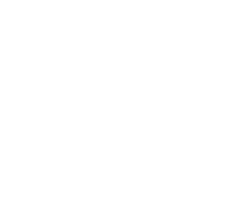Offer a detailed caption for the image presented.

The image titled "Queen in 3-D offer" visually represents a promotion for an exhibition related to the iconic band Queen. Accompanying the exhibit is a special offer for attendees who hold tickets to the "We Will Rock You" musical, allowing them to enter at a discounted rate. The promotion highlights the chance to engage with the band's legacy, showcasing notable merchandise such as the book "Queen in 3-D" authored by Brian May. This offer is a perfect opportunity for music fans to delve into the rich history and artistry of Queen while enjoying a theatrical performance nearby.